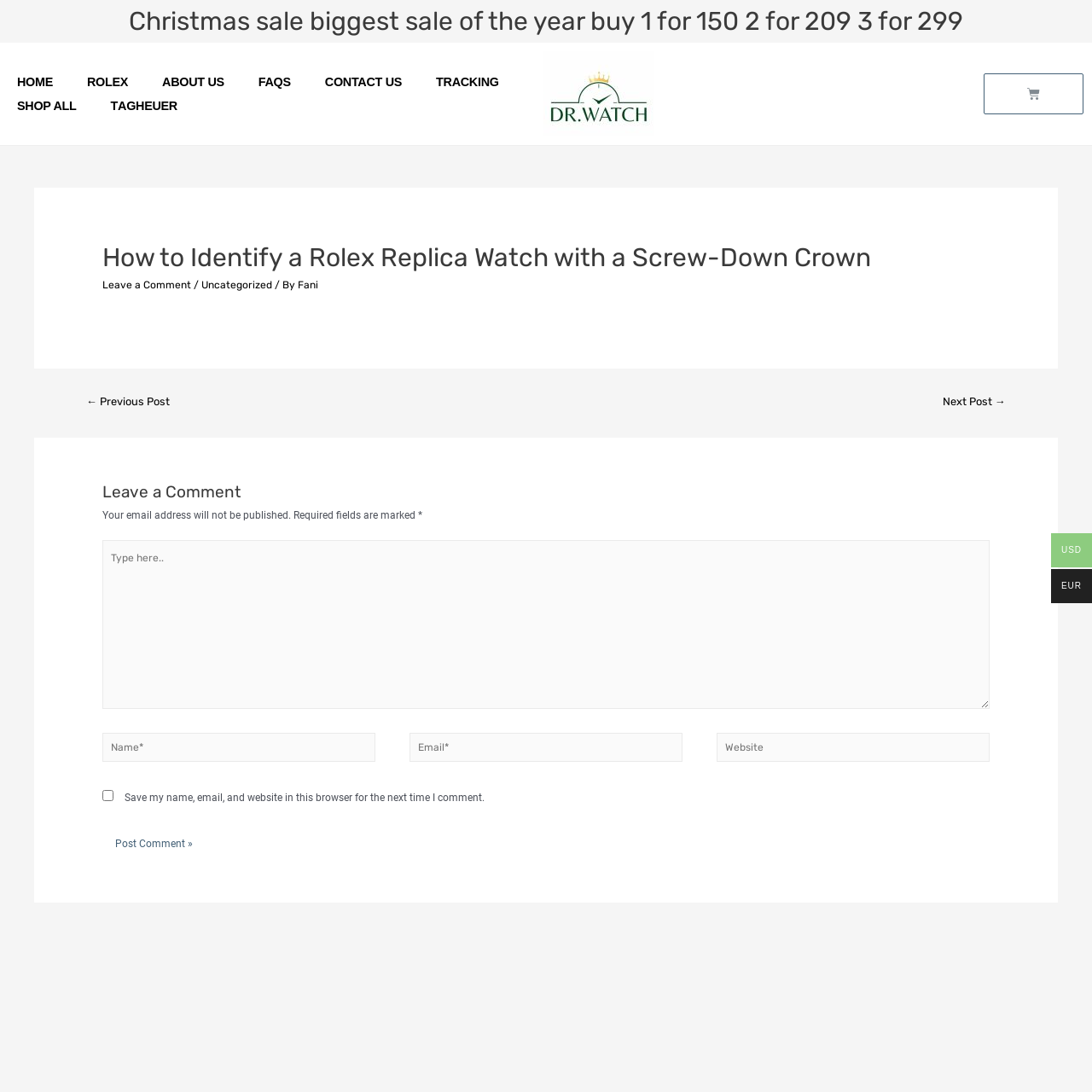Identify the bounding box for the UI element described as: "Next Post →". Ensure the coordinates are four float numbers between 0 and 1, formatted as [left, top, right, bottom].

[0.848, 0.357, 0.936, 0.381]